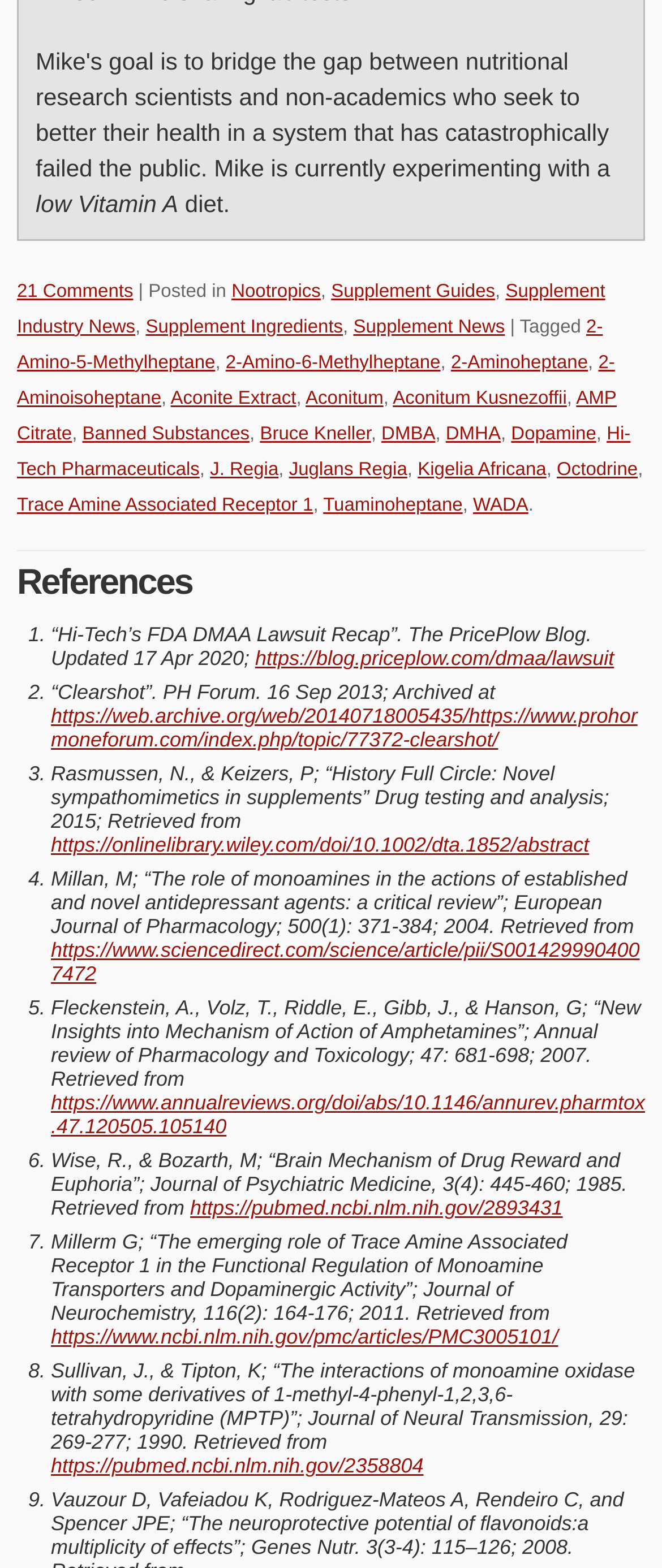Locate the bounding box coordinates of the region to be clicked to comply with the following instruction: "Read 'References'". The coordinates must be four float numbers between 0 and 1, in the form [left, top, right, bottom].

[0.026, 0.357, 0.974, 0.386]